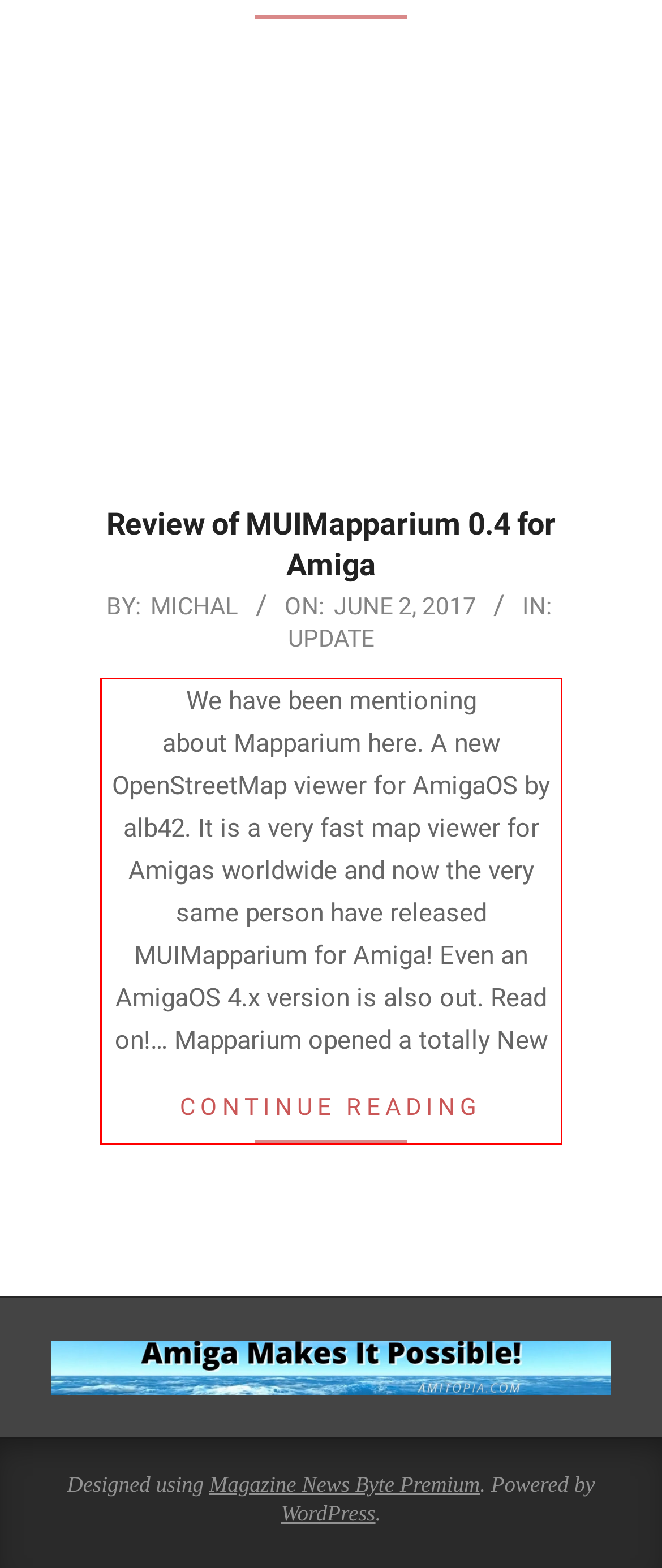Look at the webpage screenshot and recognize the text inside the red bounding box.

We have been mentioning about Mapparium here. A new OpenStreetMap viewer for AmigaOS by alb42. It is a very fast map viewer for Amigas worldwide and now the very same person have released MUIMapparium for Amiga! Even an AmigaOS 4.x version is also out. Read on!… Mapparium opened a totally New CONTINUE READING